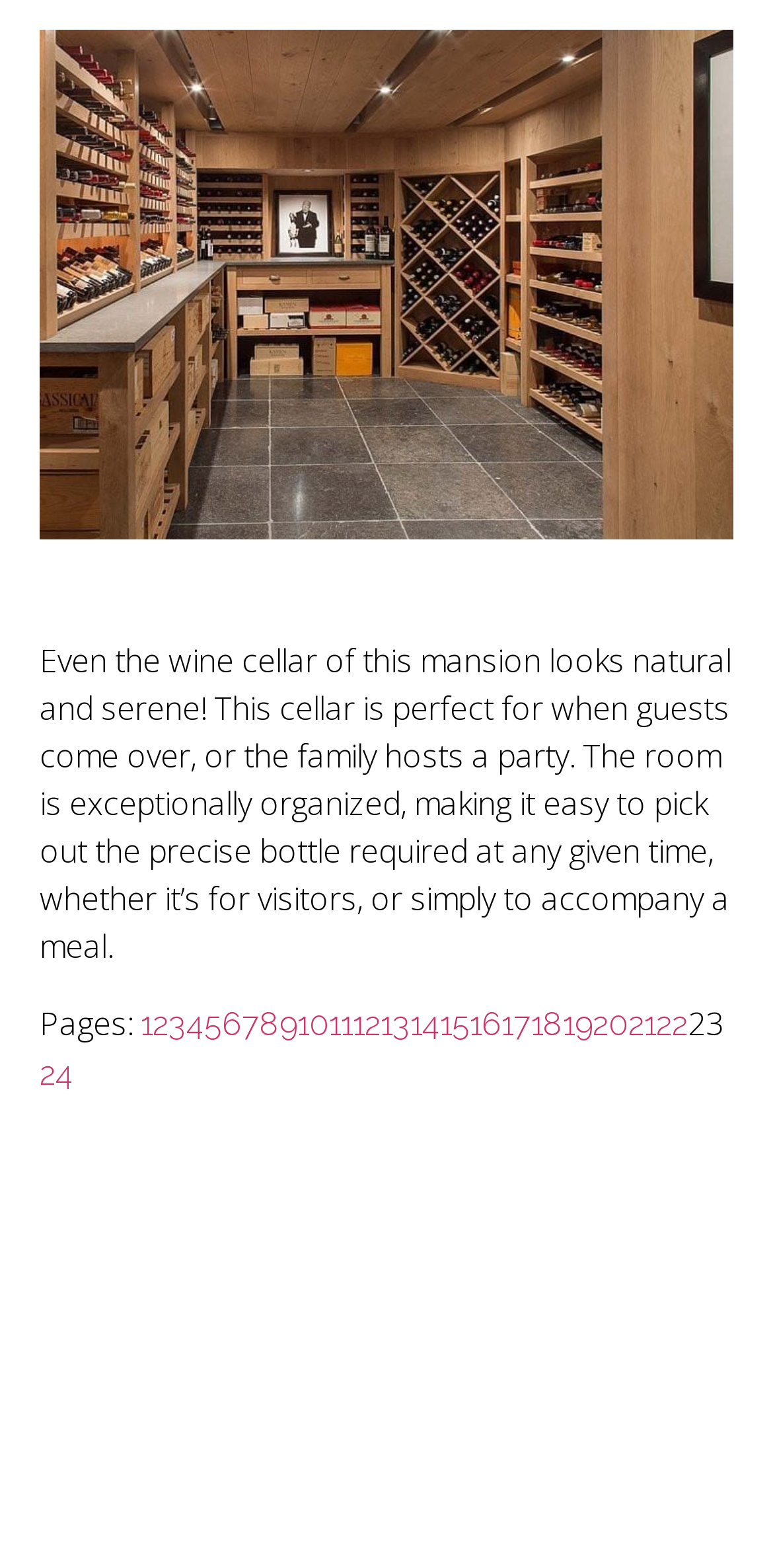Please specify the bounding box coordinates of the region to click in order to perform the following instruction: "go to page 10".

[0.385, 0.641, 0.426, 0.665]